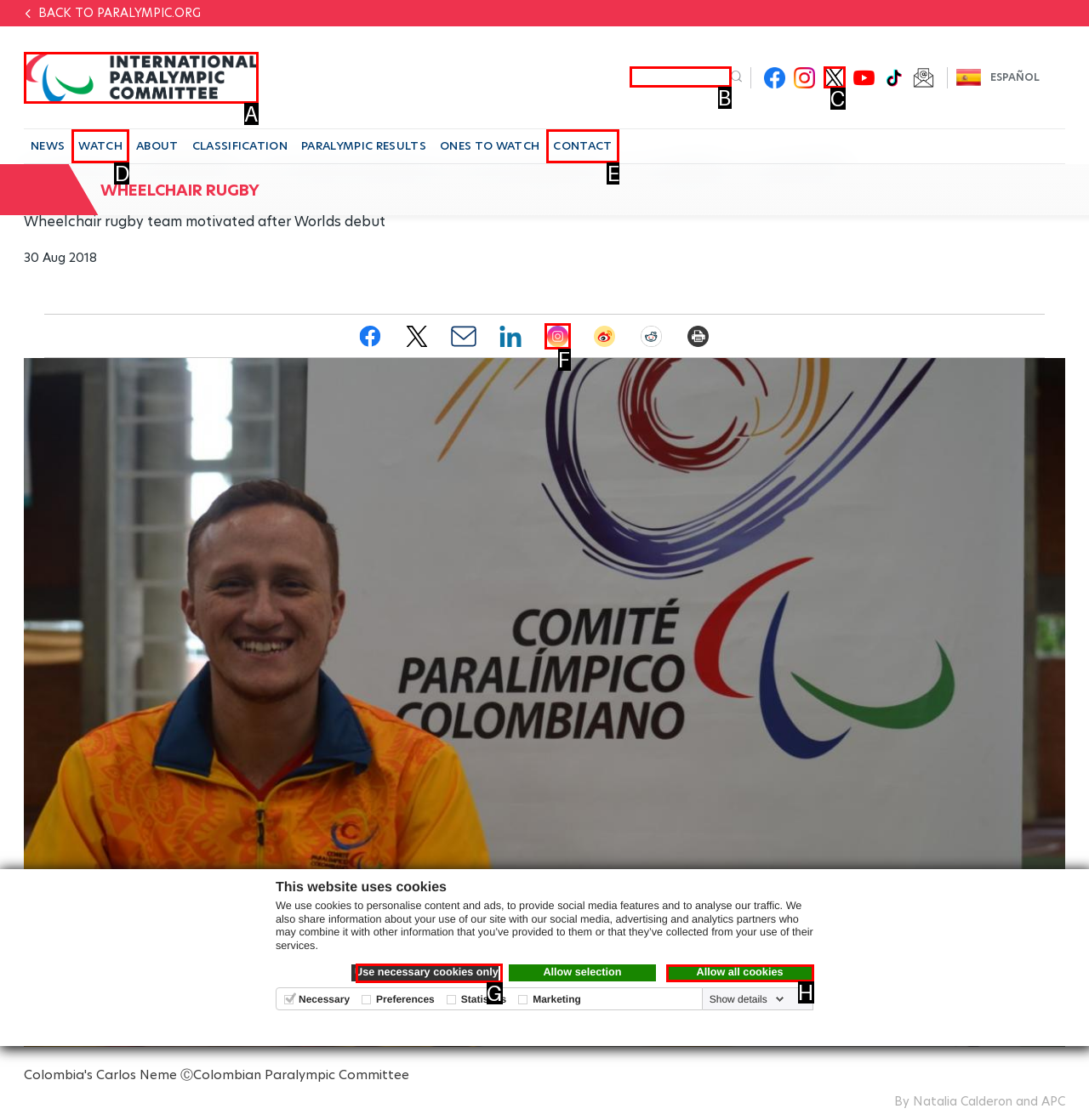Which letter corresponds to the correct option to complete the task: Click the 'Use necessary cookies only' link?
Answer with the letter of the chosen UI element.

G